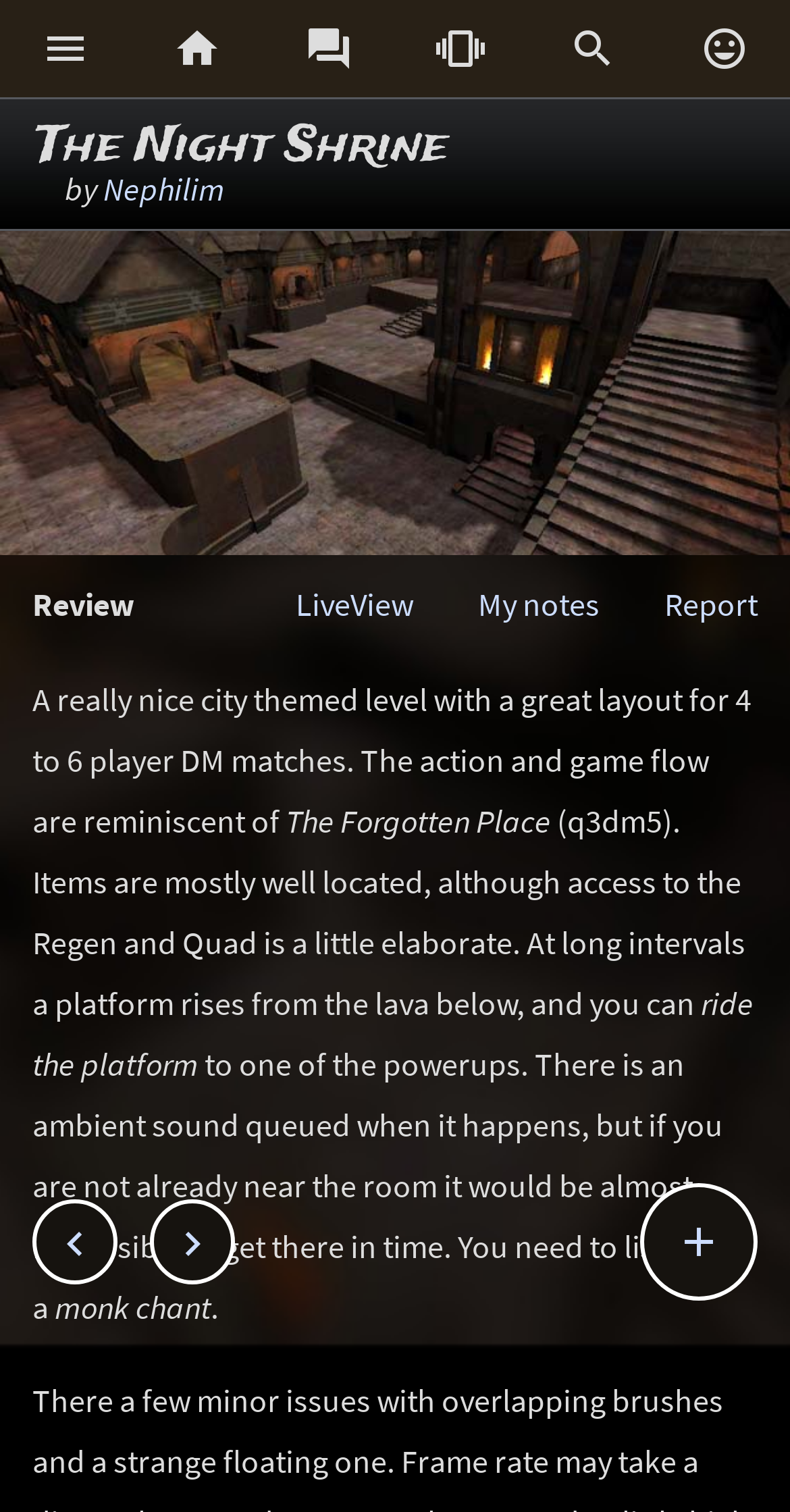Identify the bounding box coordinates for the UI element described as follows: "". Ensure the coordinates are four float numbers between 0 and 1, formatted as [left, top, right, bottom].

[0.833, 0.0, 1.0, 0.064]